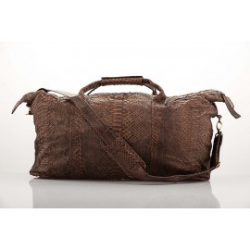Respond concisely with one word or phrase to the following query:
What type of activities is the bag suitable for?

Travel, gym sessions, or weekend getaways